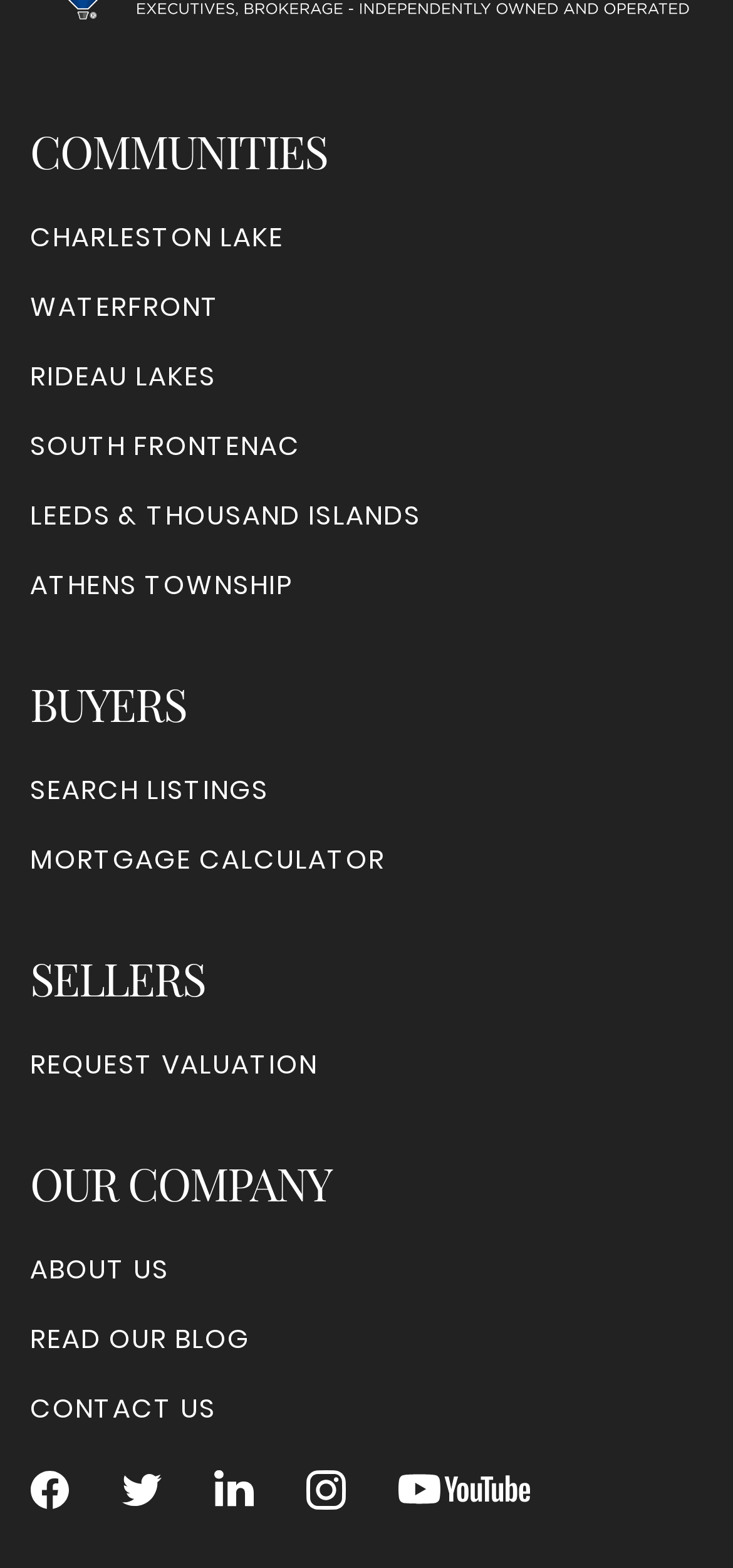Provide a short answer to the following question with just one word or phrase: What social media platforms can users follow the company on?

Facebook, Twitter, LinkedIn, Instagram, YouTube